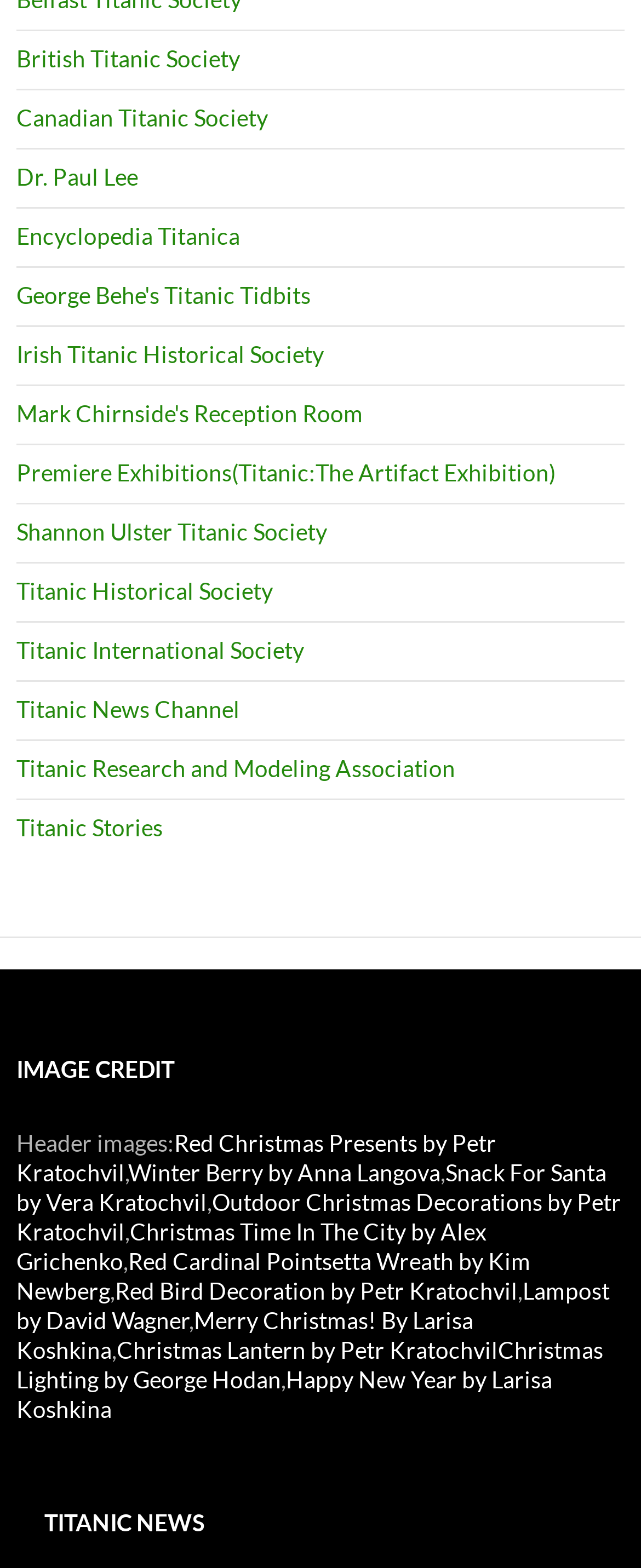Please indicate the bounding box coordinates for the clickable area to complete the following task: "Learn more about Dr. Paul Lee". The coordinates should be specified as four float numbers between 0 and 1, i.e., [left, top, right, bottom].

[0.026, 0.104, 0.215, 0.121]